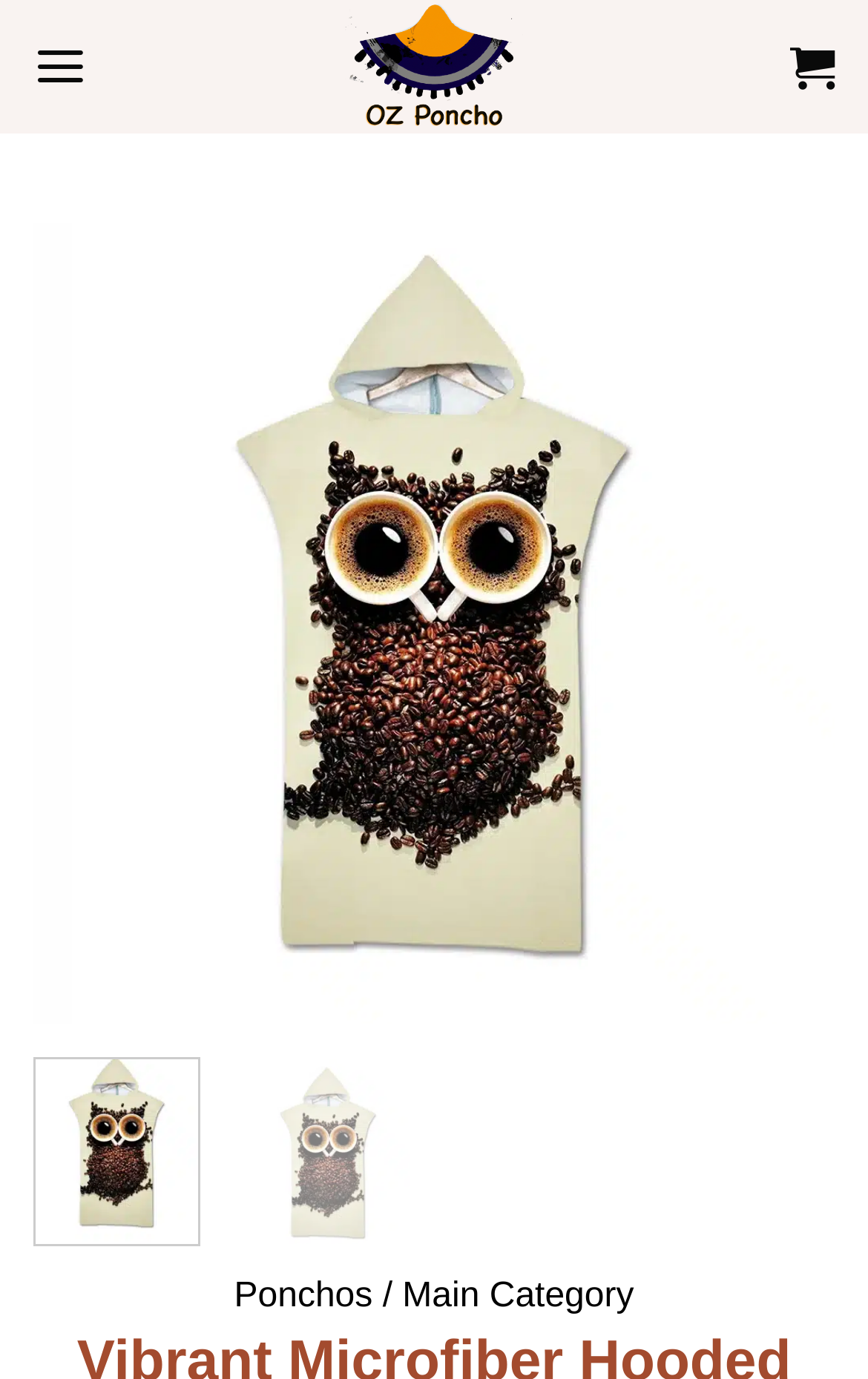Please determine the bounding box coordinates of the element's region to click in order to carry out the following instruction: "View Vibrant Microfiber Hooded Poncho". The coordinates should be four float numbers between 0 and 1, i.e., [left, top, right, bottom].

[0.038, 0.438, 0.962, 0.465]